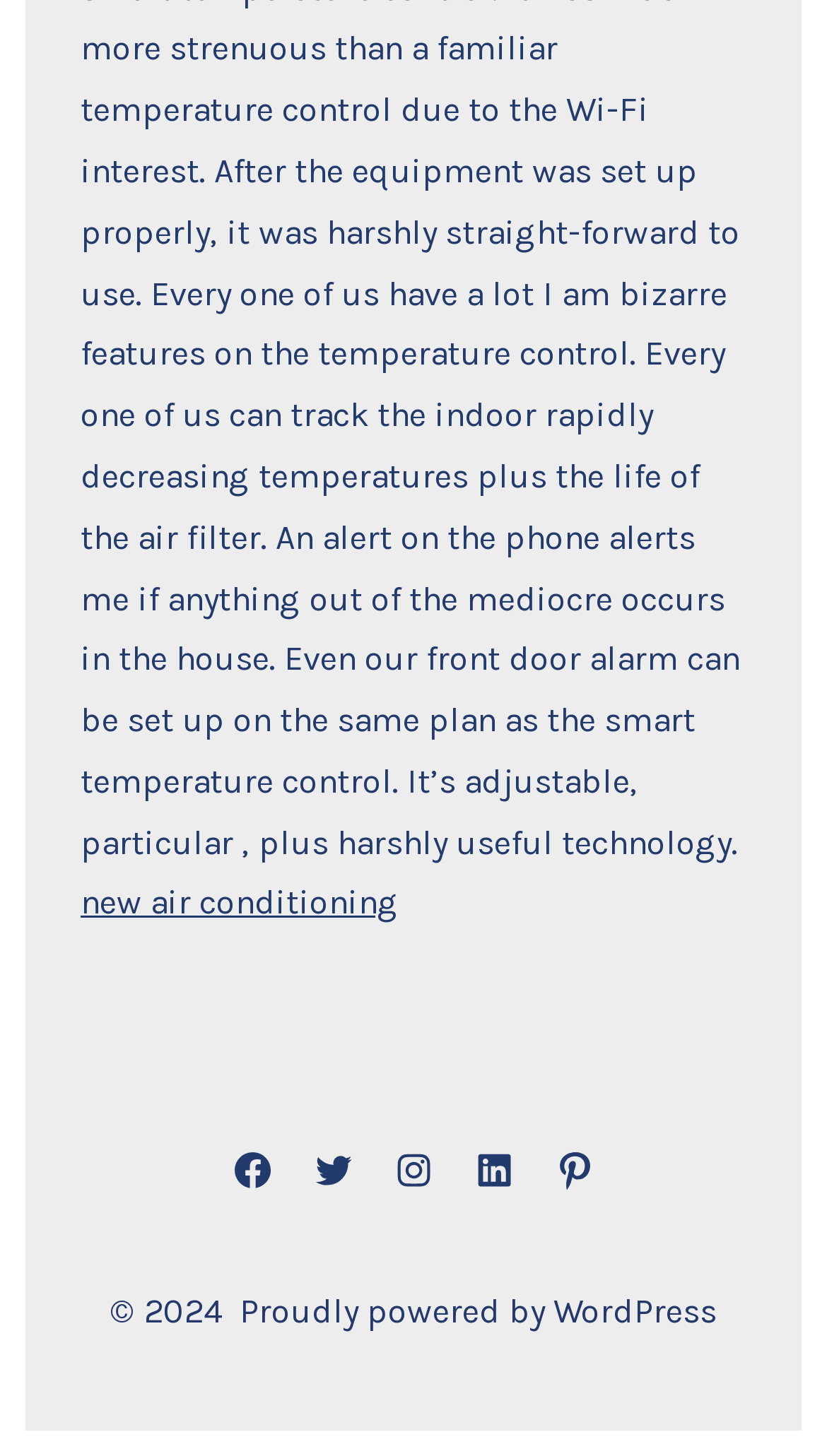Examine the screenshot and answer the question in as much detail as possible: What is the platform powering the website?

The StaticText element with the text 'Proudly powered by WordPress' suggests that the website is powered by the WordPress platform.